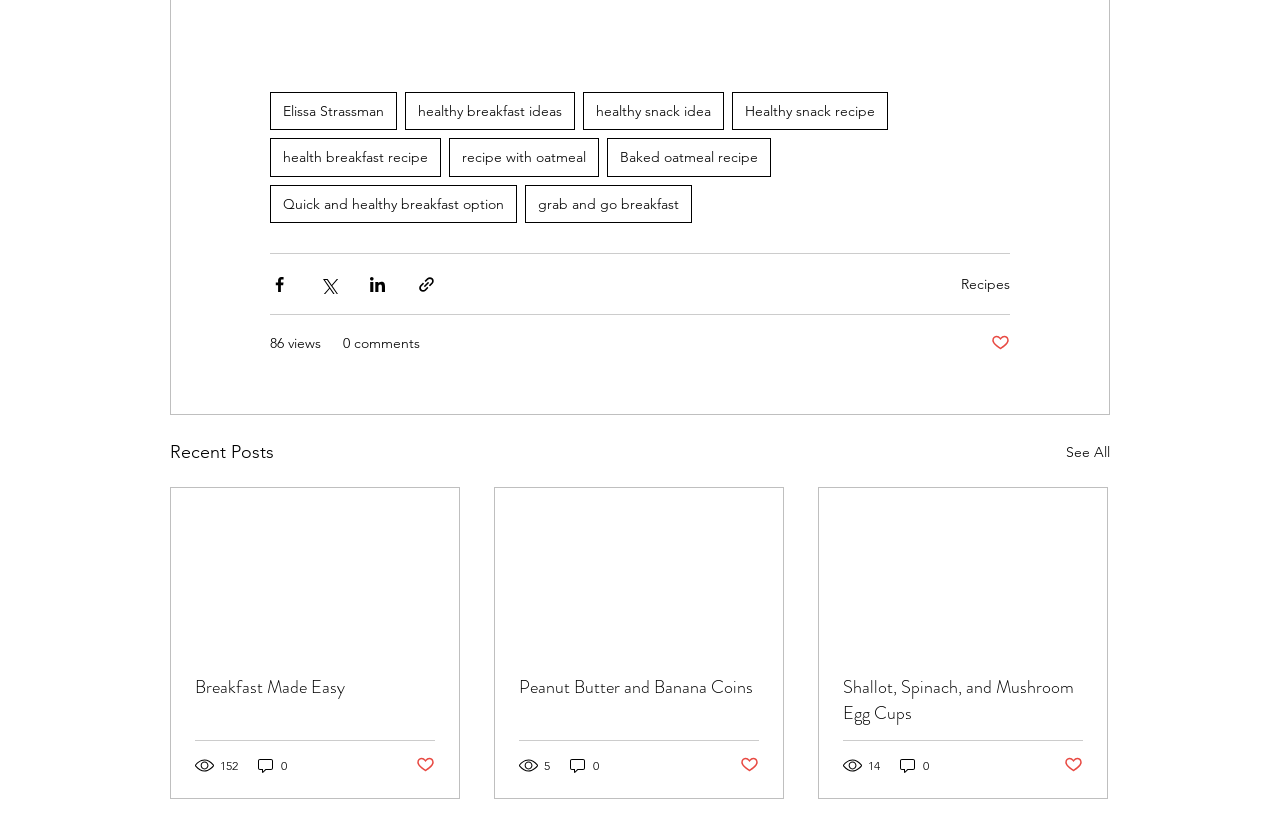Determine the bounding box coordinates for the area you should click to complete the following instruction: "View the 'Recipes' page".

[0.751, 0.329, 0.789, 0.351]